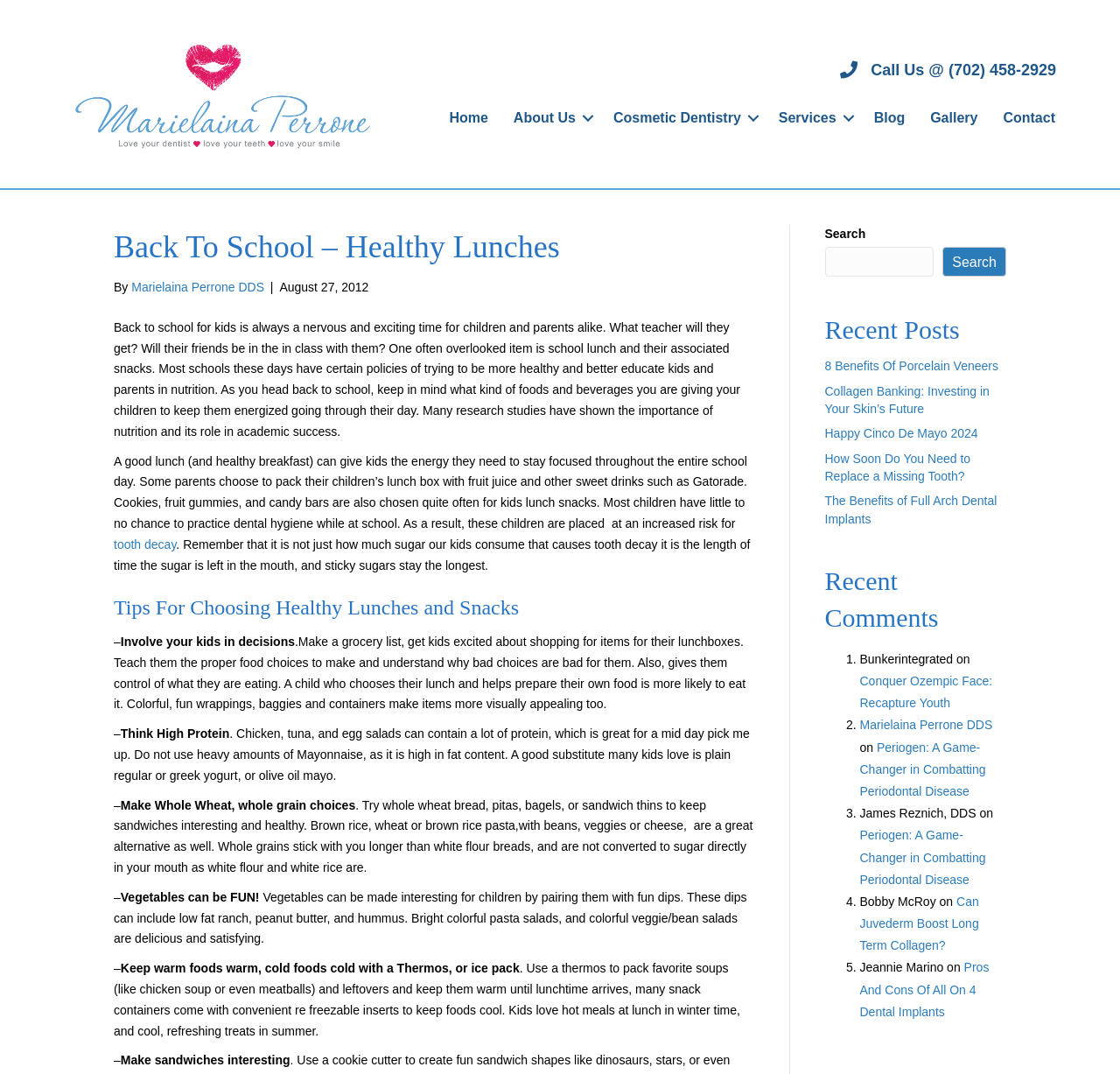Please find the bounding box coordinates of the clickable region needed to complete the following instruction: "Click the 'Home' link". The bounding box coordinates must consist of four float numbers between 0 and 1, i.e., [left, top, right, bottom].

[0.39, 0.092, 0.447, 0.128]